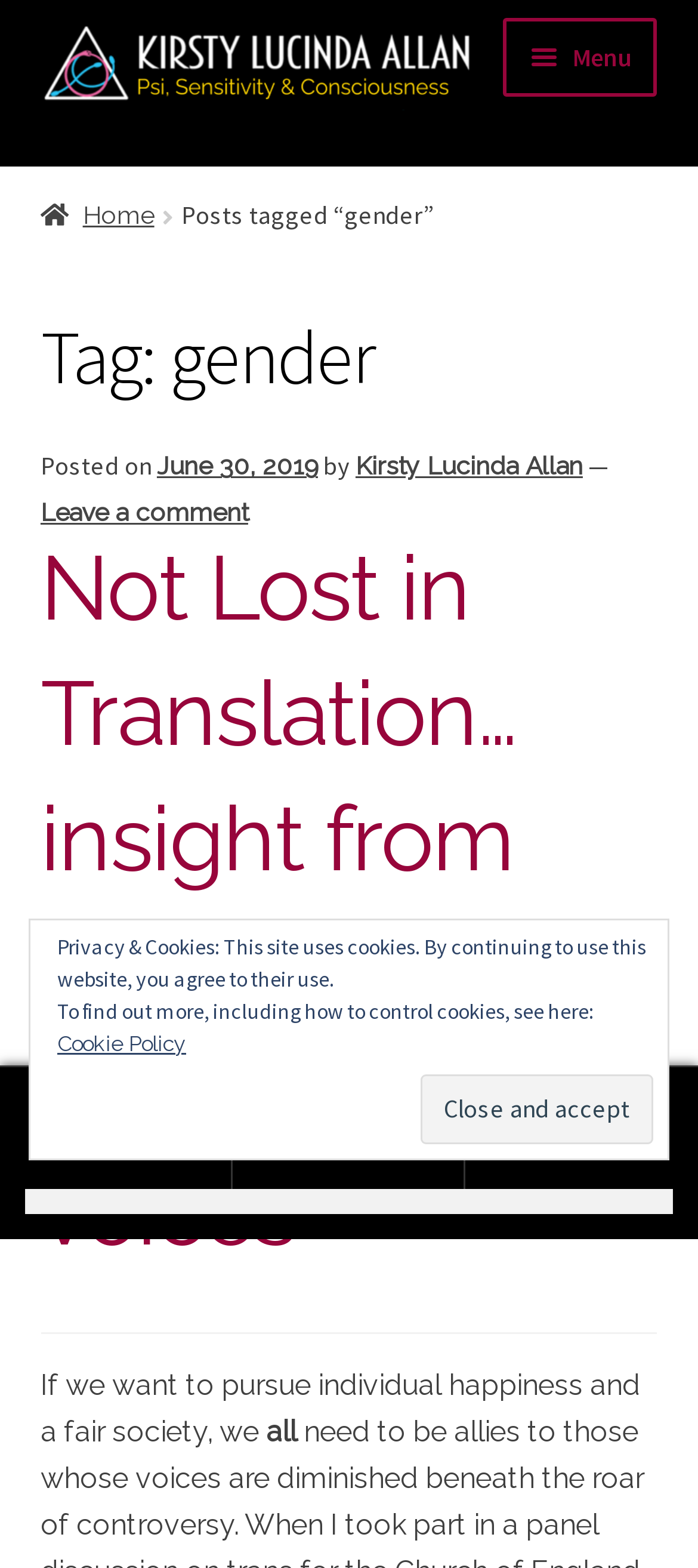Based on the element description: "Leave a comment", identify the bounding box coordinates for this UI element. The coordinates must be four float numbers between 0 and 1, listed as [left, top, right, bottom].

[0.058, 0.318, 0.355, 0.336]